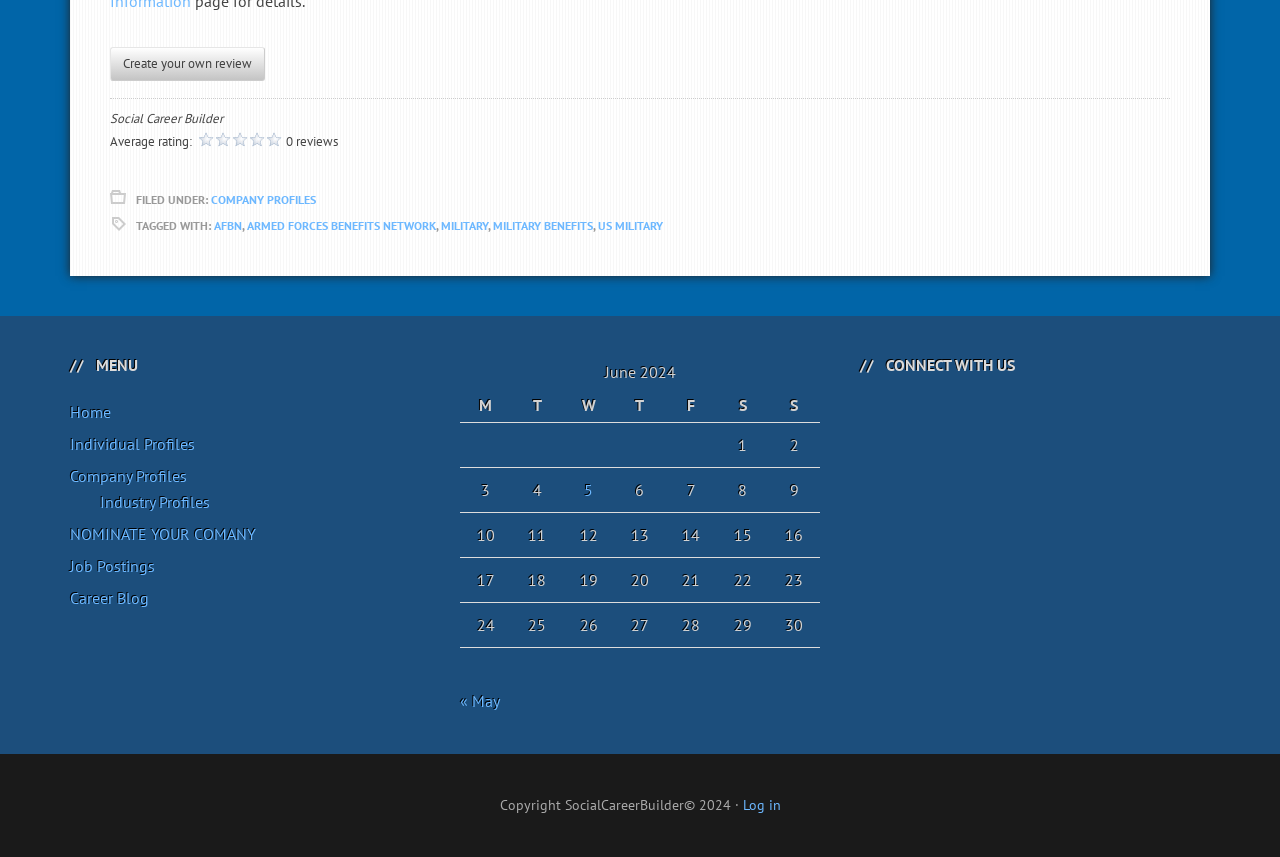What is the month displayed in the table?
Respond to the question with a well-detailed and thorough answer.

The table caption says 'June 2024', which indicates that the data in the table is related to this month.